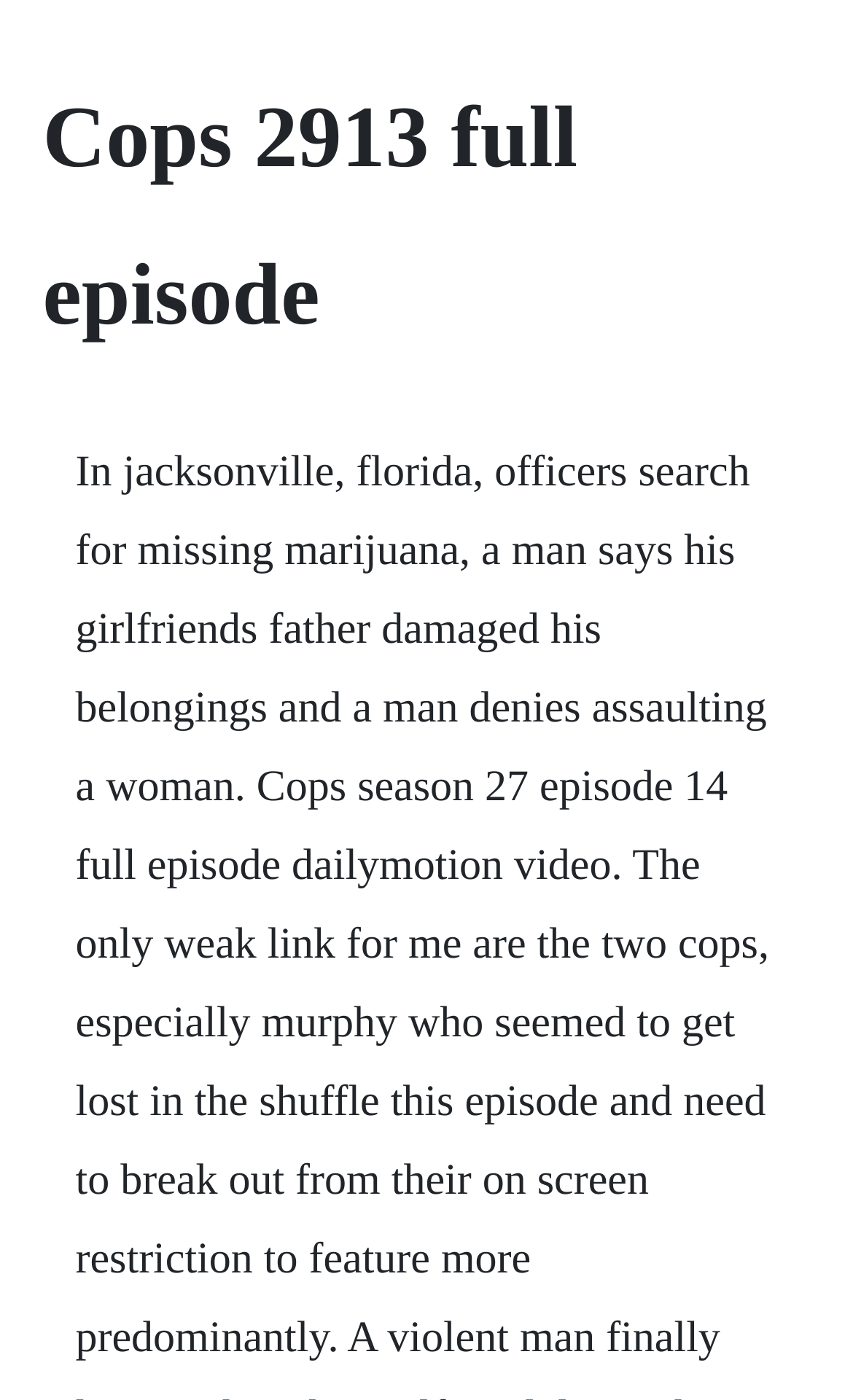Locate the primary headline on the webpage and provide its text.

Cops 2913 full episode